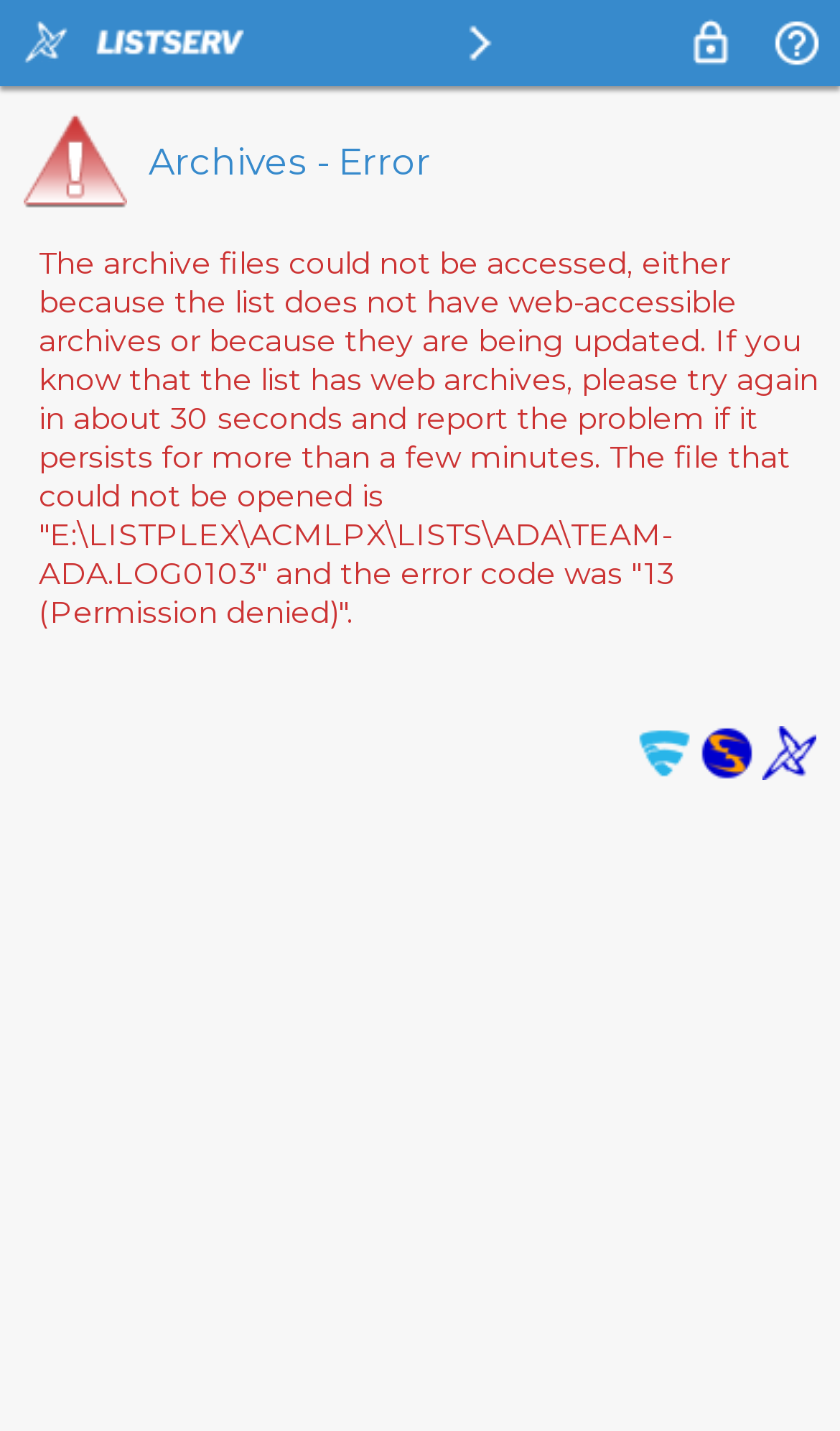What is the name of the email list manager?
Please provide a full and detailed response to the question.

The name of the email list manager is mentioned at the top of the webpage, where it says 'LISTSERV email list manager'.